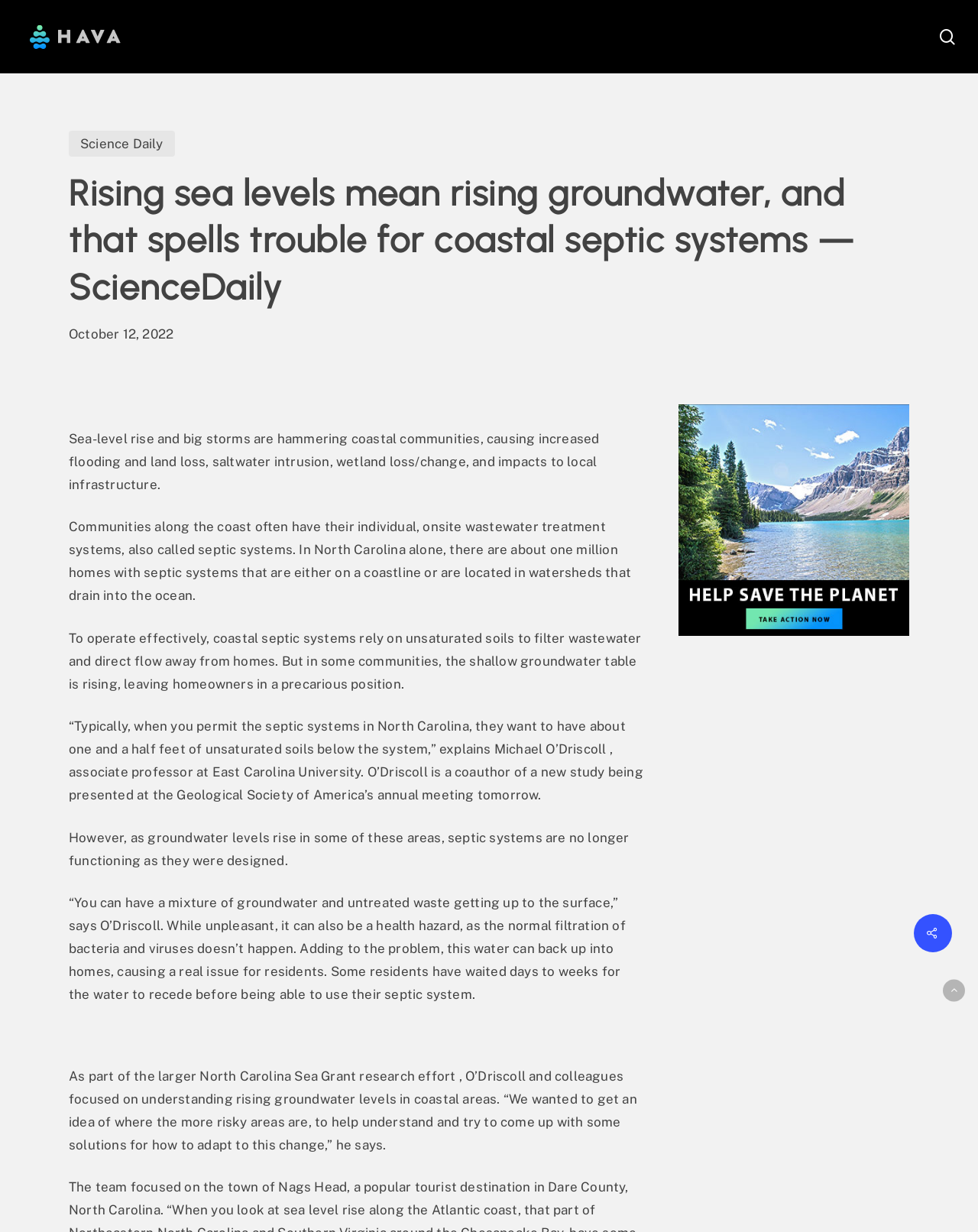Give an extensive and precise description of the webpage.

The webpage is about the impact of rising sea levels on coastal septic systems, specifically in North Carolina. At the top, there is a search bar with a textbox and a "Close Search" link to the right. Below the search bar, there is a link to "HAVA Climate Solutions" accompanied by an image of the same name. To the right of the image, there is a link to "Science Daily".

The main content of the webpage is an article with a heading that matches the title of the webpage. Below the heading, there is a date "October 12, 2022". The article is divided into several paragraphs, which describe the effects of sea-level rise and big storms on coastal communities, including increased flooding, land loss, and impacts on local infrastructure. The article also explains how coastal septic systems rely on unsaturated soils to filter wastewater and direct flow away from homes, but rising groundwater levels are causing problems for these systems.

There is a figure or image in the middle of the article, with a link below it. The article continues below the image, quoting an associate professor from East Carolina University, Michael O'Driscoll, who explains the issues with septic systems in North Carolina. The article concludes with a description of the research effort to understand rising groundwater levels in coastal areas and find solutions to adapt to this change.

At the bottom of the webpage, there are several links, including a "search" link, and two social media links represented by icons.